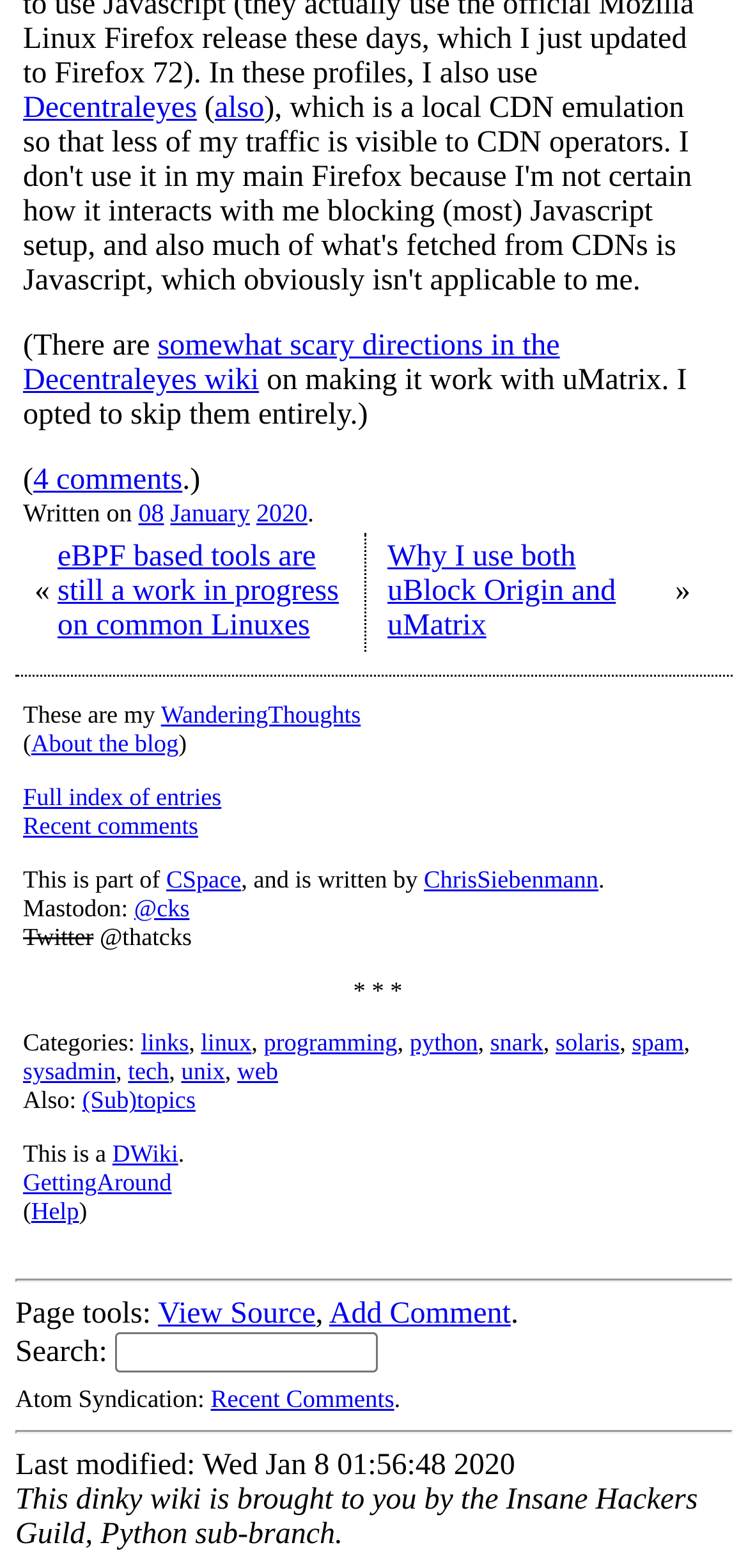What is the date of the written article?
We need a detailed and meticulous answer to the question.

I found the date of the written article by looking at the text 'Written on' followed by the date '08 January 2020' in the webpage.